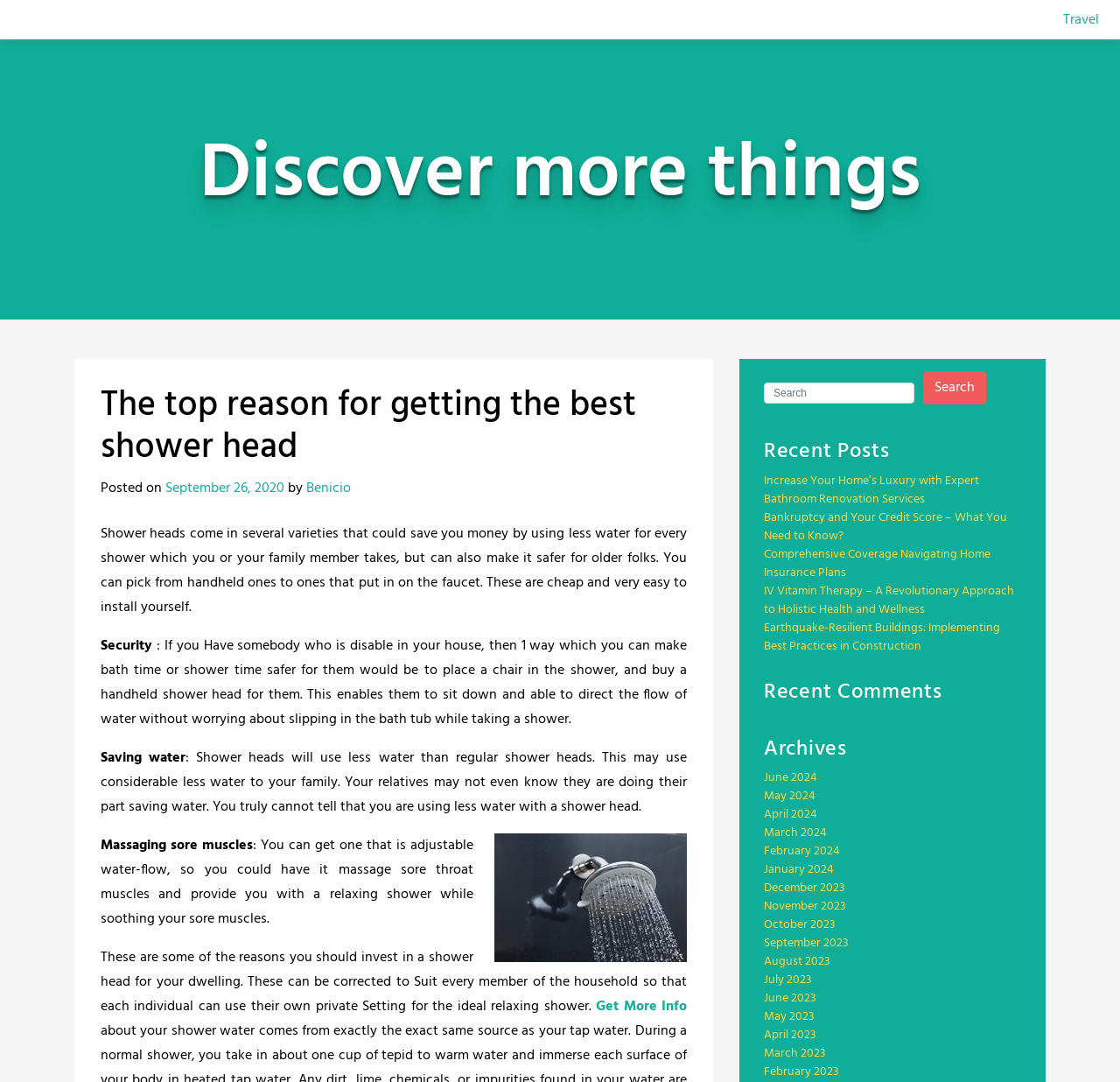By analyzing the image, answer the following question with a detailed response: What is the main topic of this webpage?

Based on the content of the webpage, it appears that the main topic is shower heads, as the webpage discusses the benefits of using shower heads, such as saving water, providing security, and massaging sore muscles.